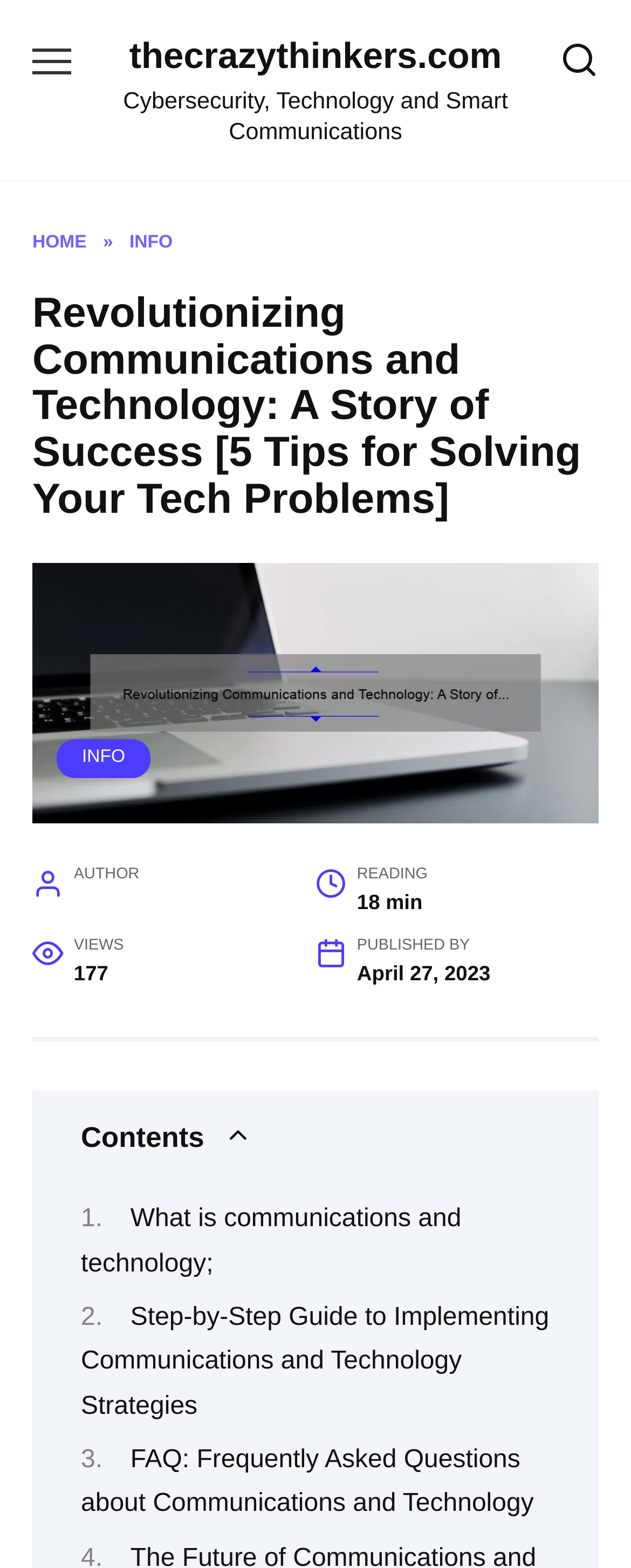Identify the bounding box for the UI element described as: "What is communications and technology;". Ensure the coordinates are four float numbers between 0 and 1, formatted as [left, top, right, bottom].

[0.128, 0.769, 0.731, 0.815]